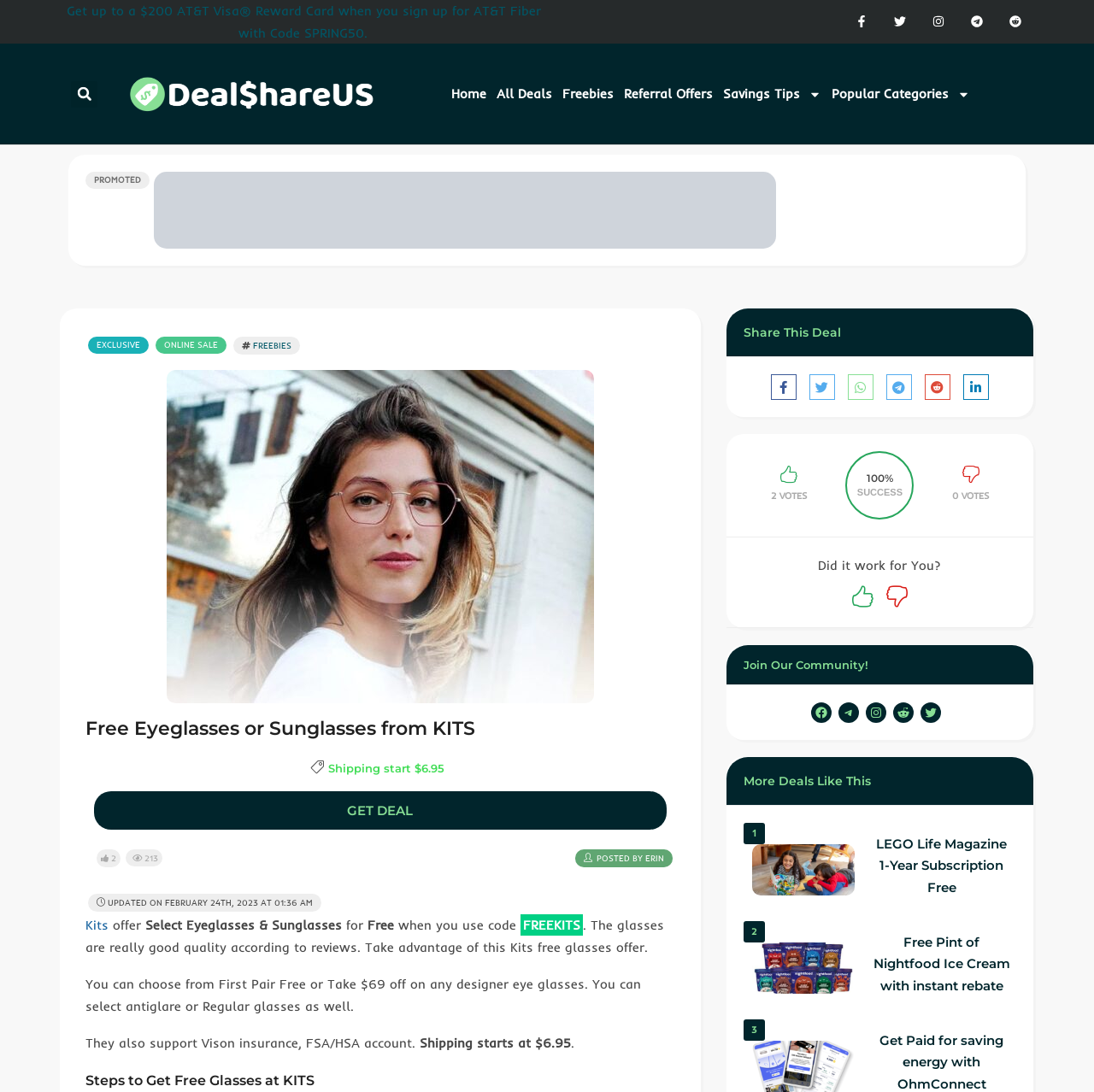What is the success rate of the deal?
Examine the screenshot and reply with a single word or phrase.

100%